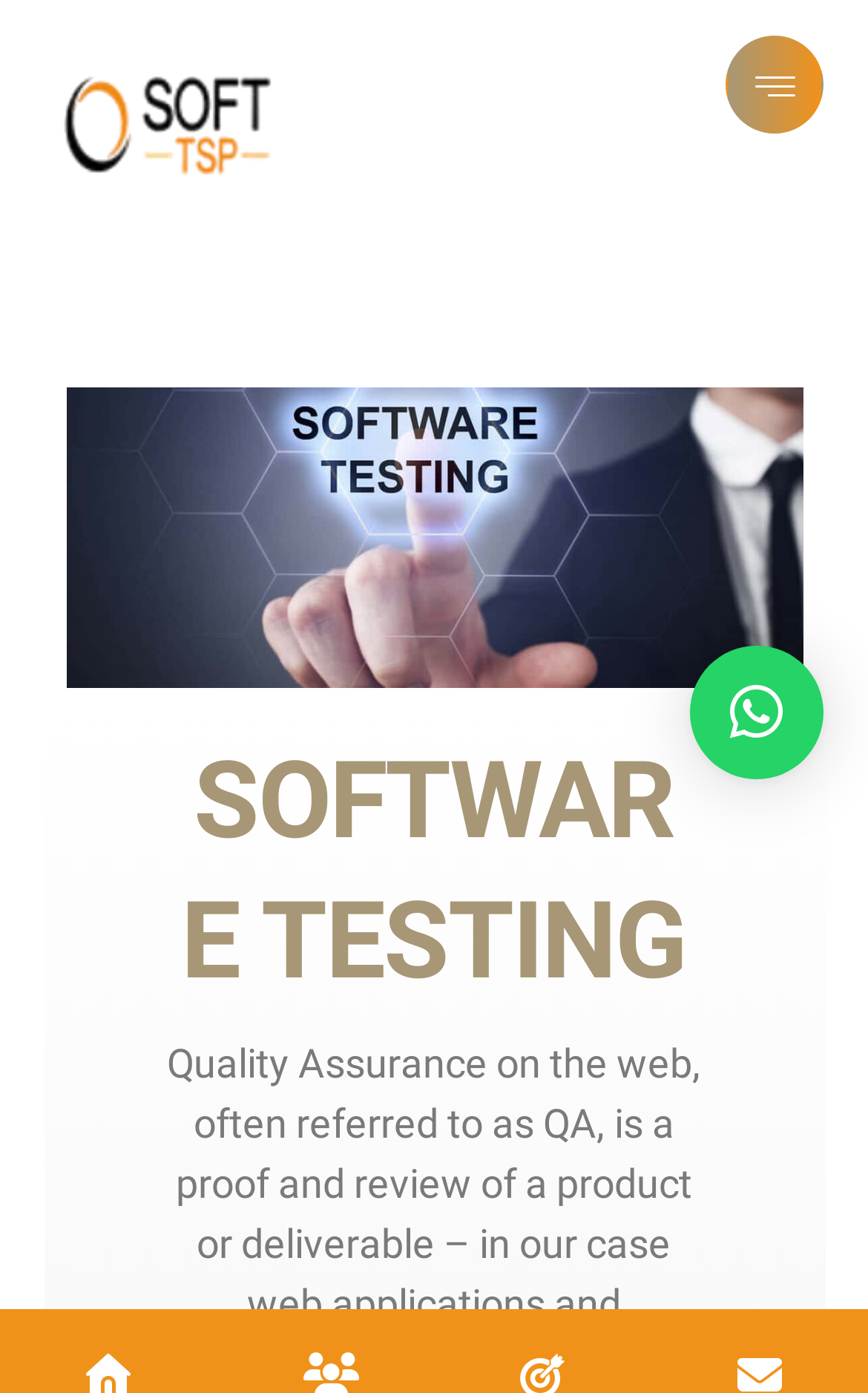Provide the bounding box coordinates of the UI element that matches the description: "×".

[0.795, 0.463, 0.949, 0.559]